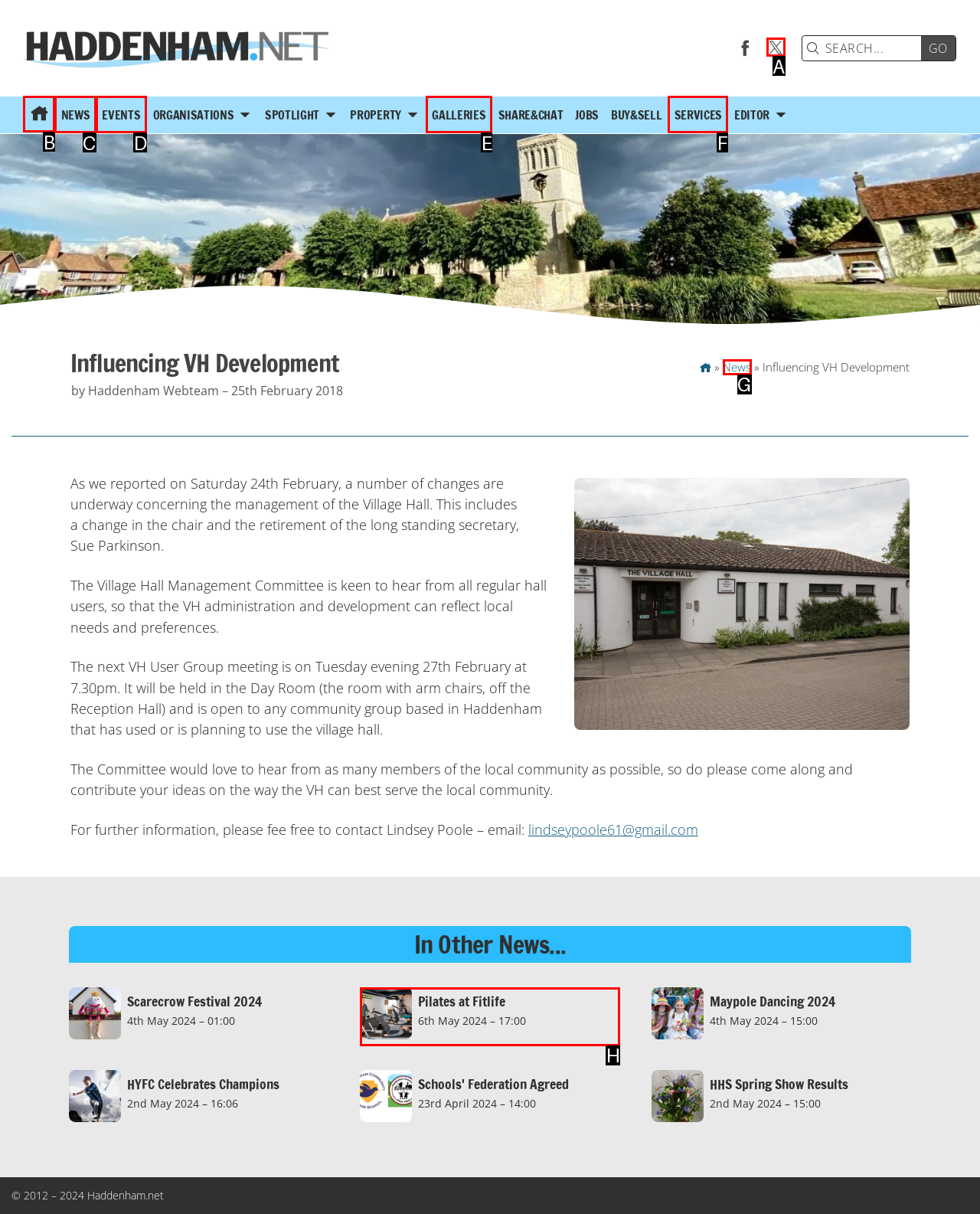Tell me which one HTML element I should click to complete the following task: Go to the Home page Answer with the option's letter from the given choices directly.

B